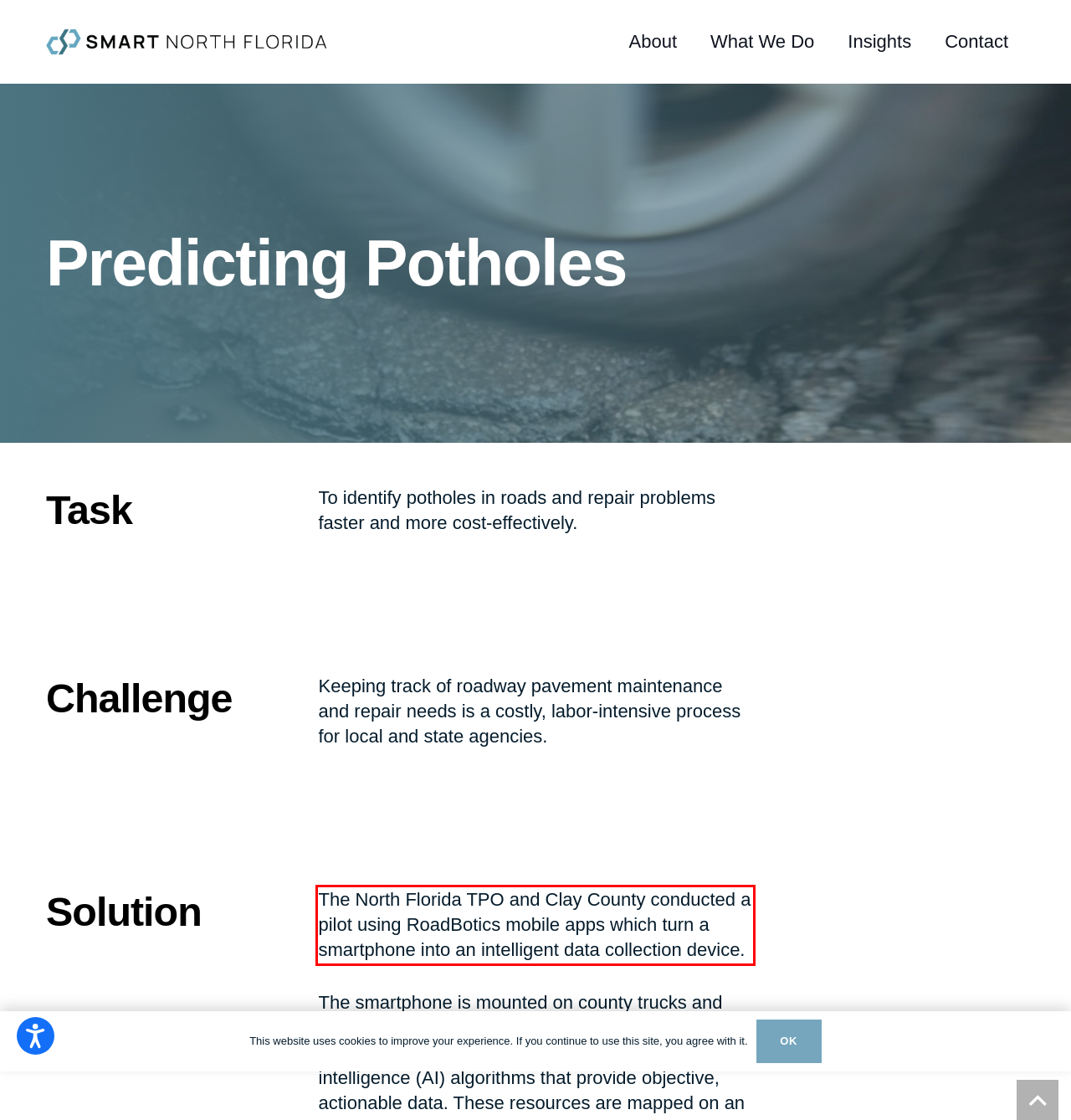Using the provided screenshot of a webpage, recognize and generate the text found within the red rectangle bounding box.

The North Florida TPO and Clay County conducted a pilot using RoadBotics mobile apps which turn a smartphone into an intelligent data collection device.